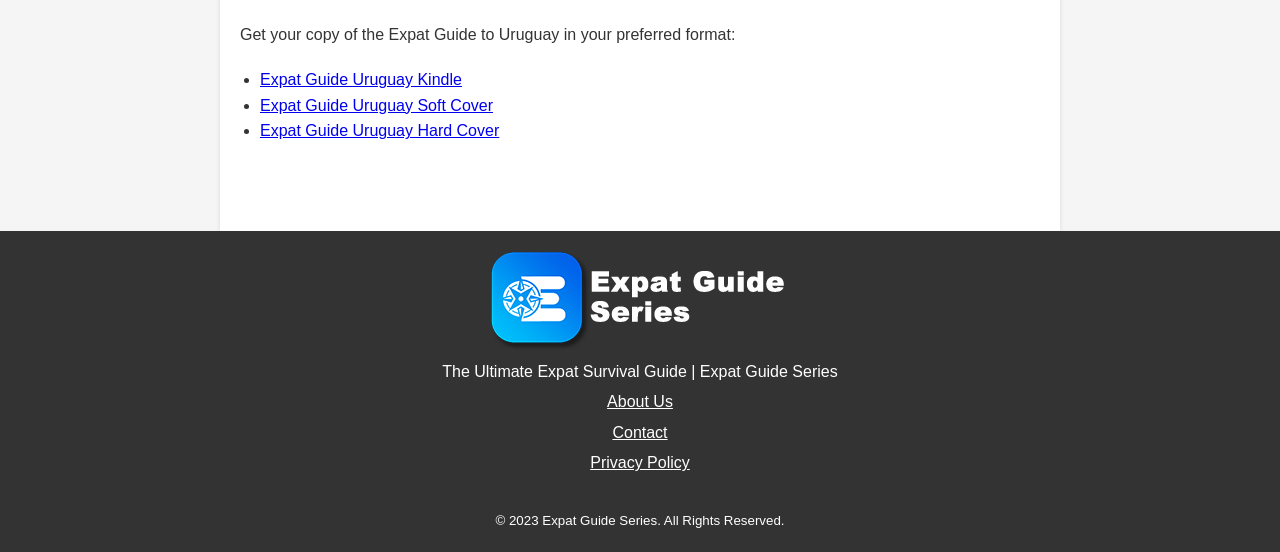Using the information in the image, could you please answer the following question in detail:
What is the name of the series that the Expat Guide to Uruguay belongs to?

The webpage displays the logo of the Expat Guide Series, and the text 'The Ultimate Expat Survival Guide | Expat Guide Series' is present, indicating that the Expat Guide to Uruguay is part of the Expat Guide Series.